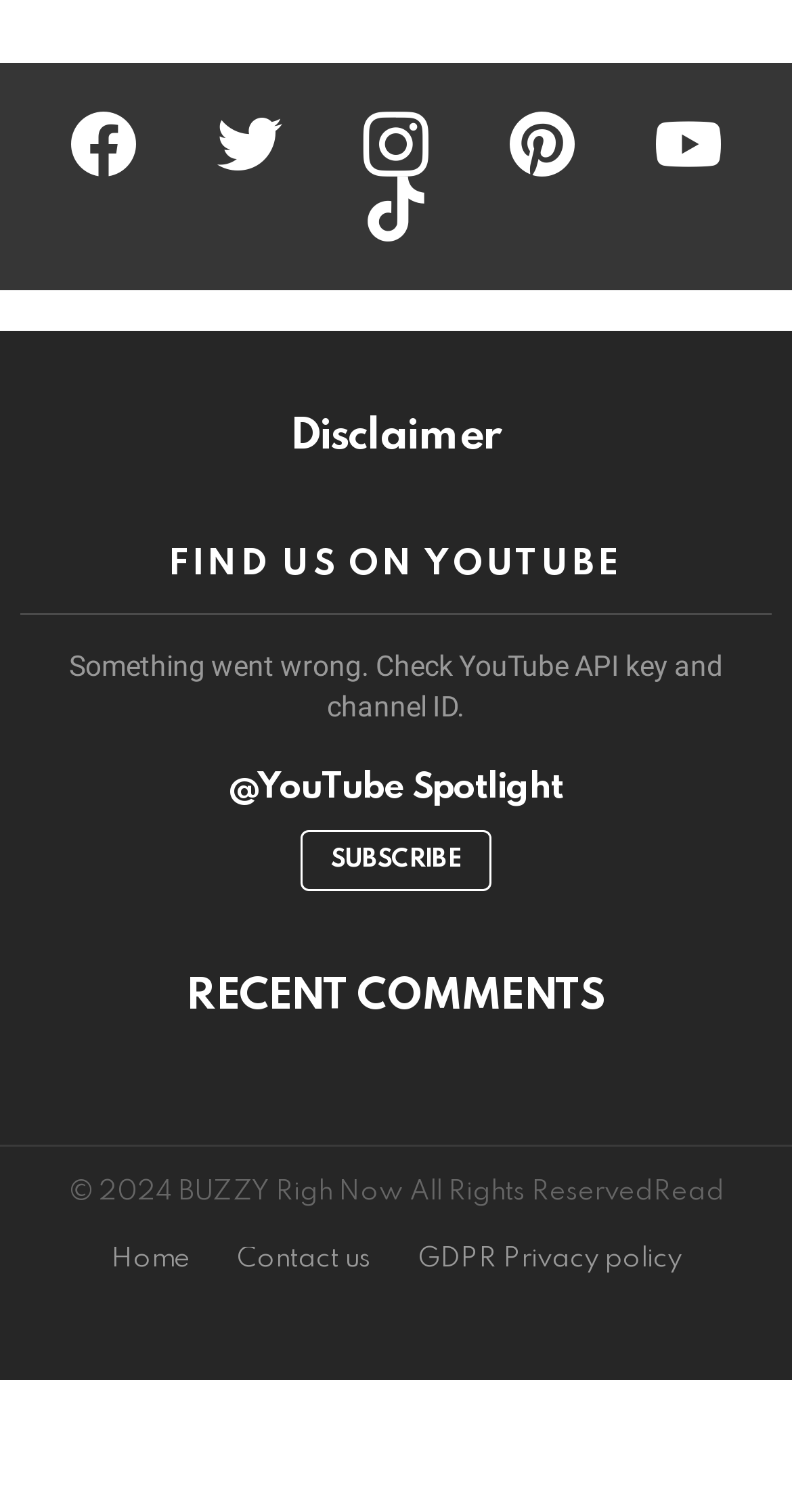What is the error message displayed?
Using the details shown in the screenshot, provide a comprehensive answer to the question.

I found the error message by looking at the StaticText element with the text 'Something went wrong. Check YouTube API key and channel ID.' which is located below the 'FIND US ON YOUTUBE' heading.